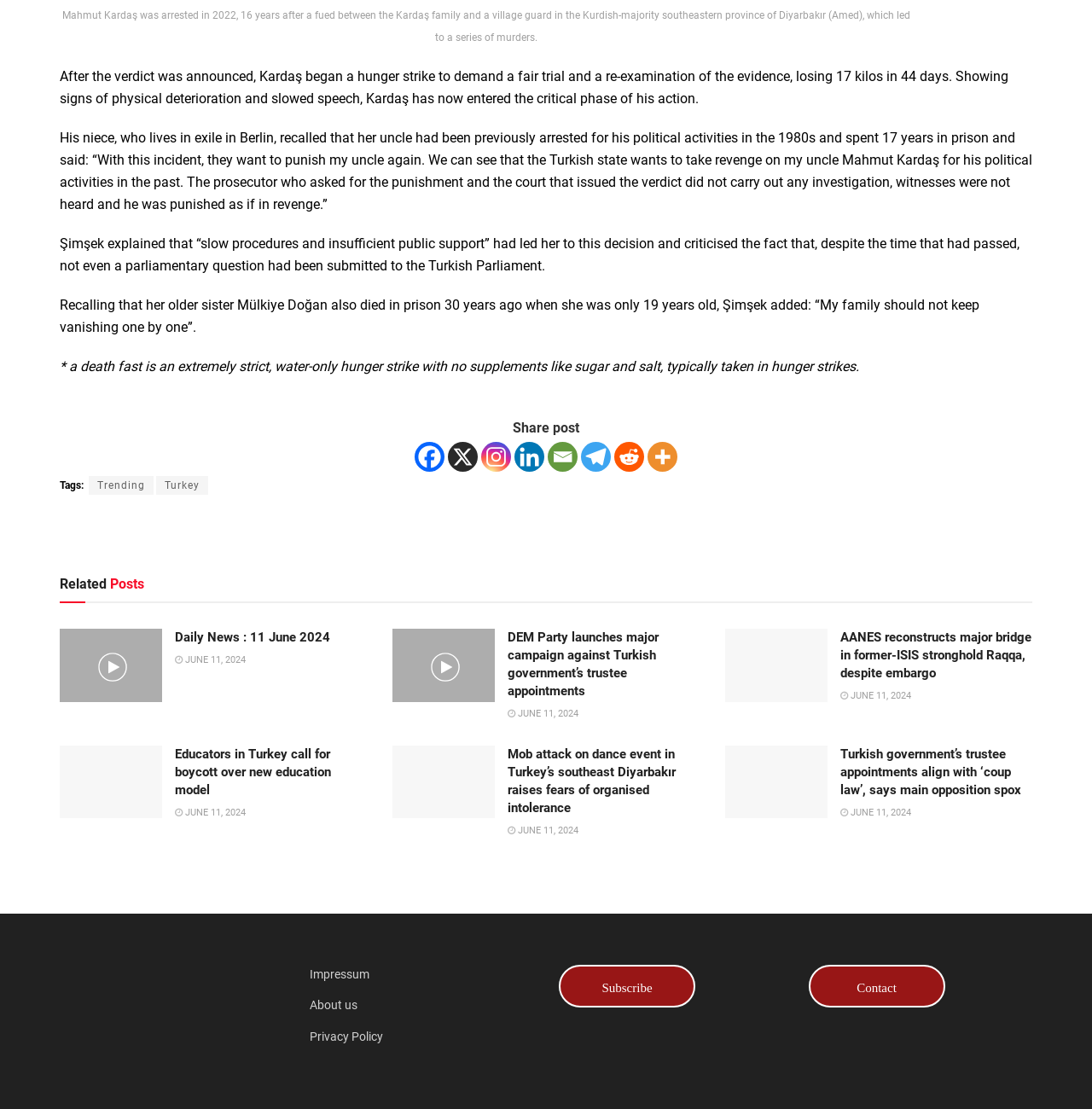By analyzing the image, answer the following question with a detailed response: What is the purpose of the 'Share post' button?

The 'Share post' button is likely intended to allow users to share the article or post on various social media platforms, as evidenced by the presence of links to Facebook, Instagram, and other platforms nearby.